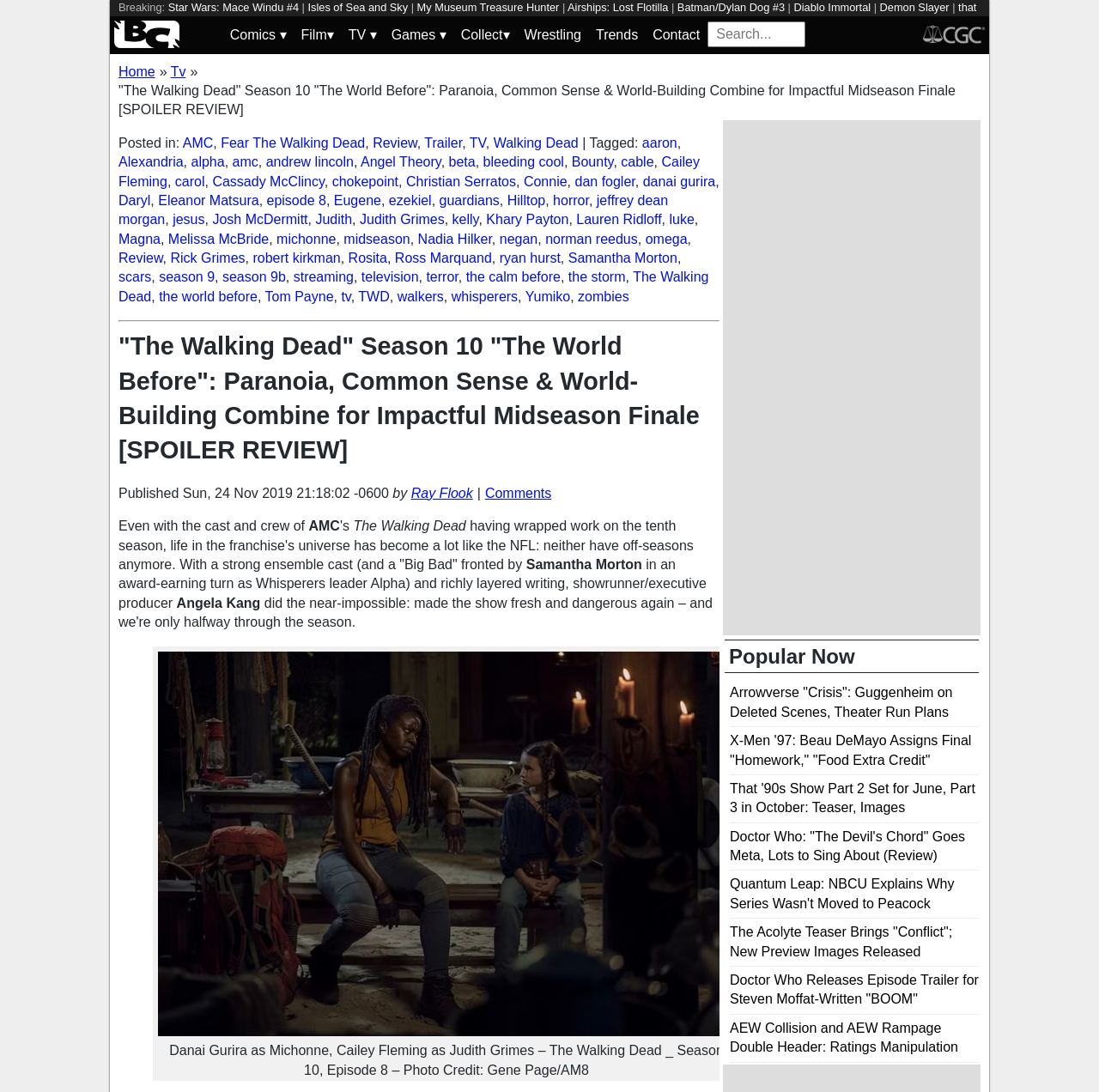How many links are there in the top navigation bar?
Examine the image and give a concise answer in one word or a short phrase.

6